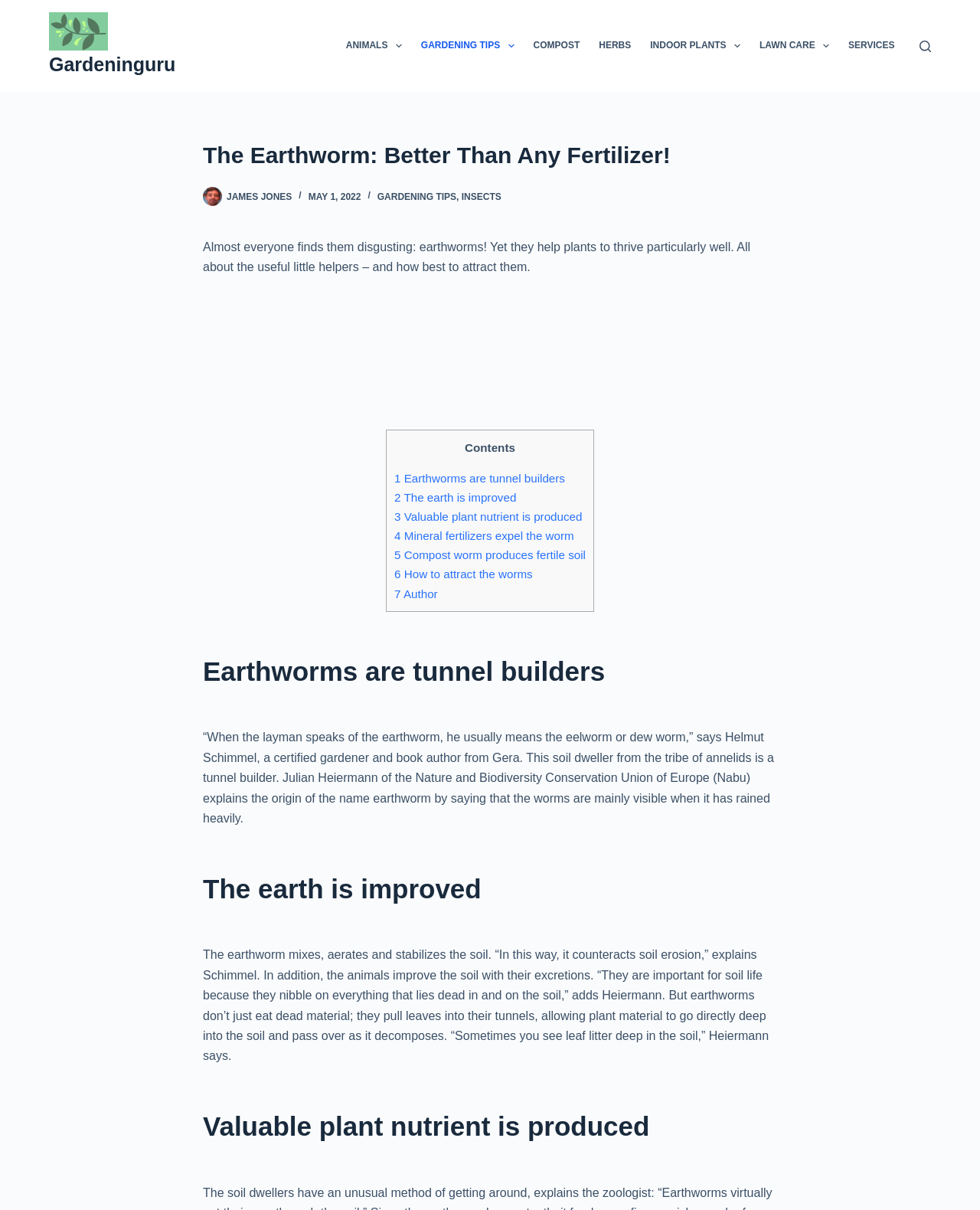What is the main topic of this webpage?
Use the image to answer the question with a single word or phrase.

Earthworms